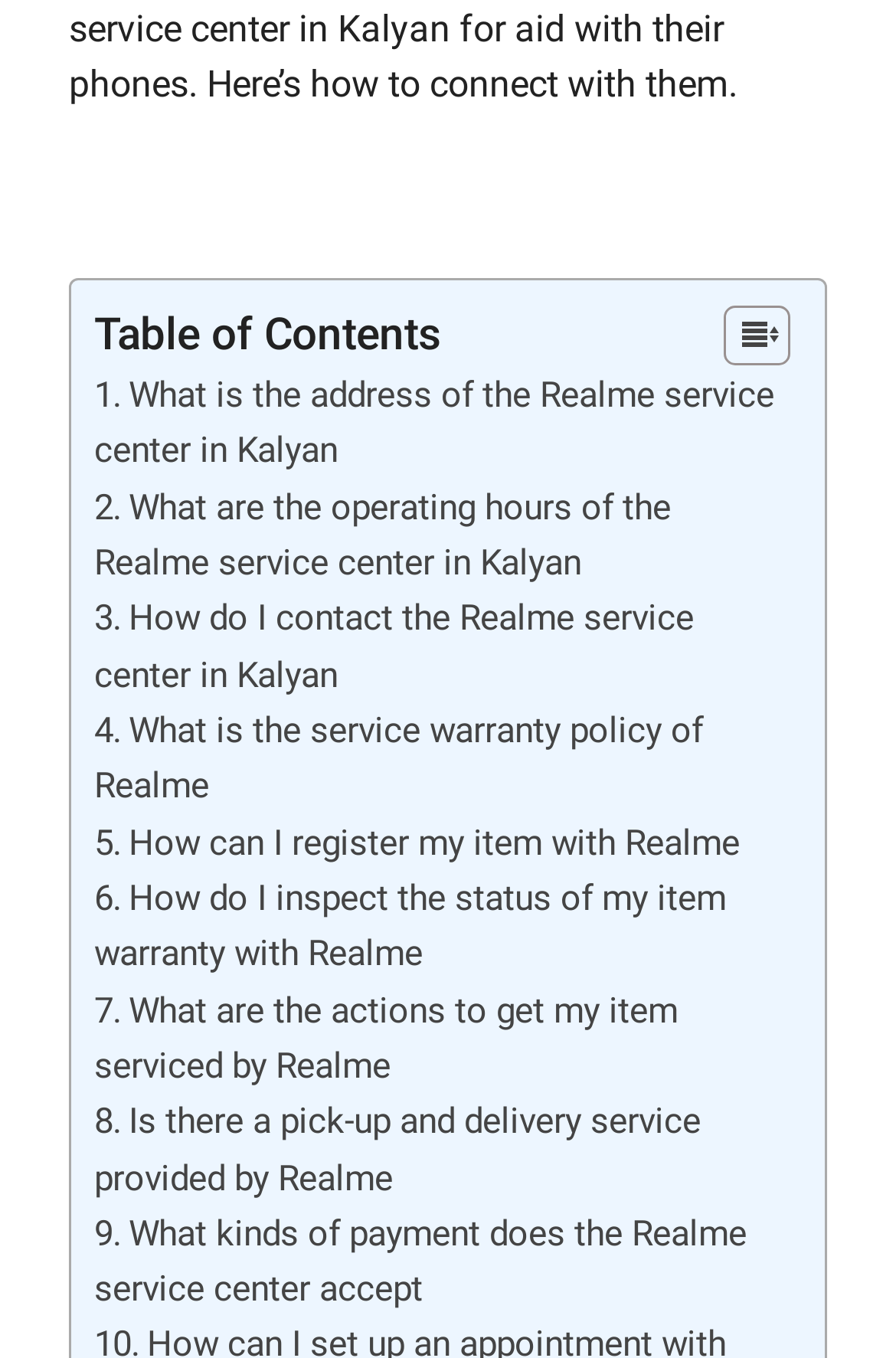Answer the following query concisely with a single word or phrase:
What is the title of the first link?

Table of Content